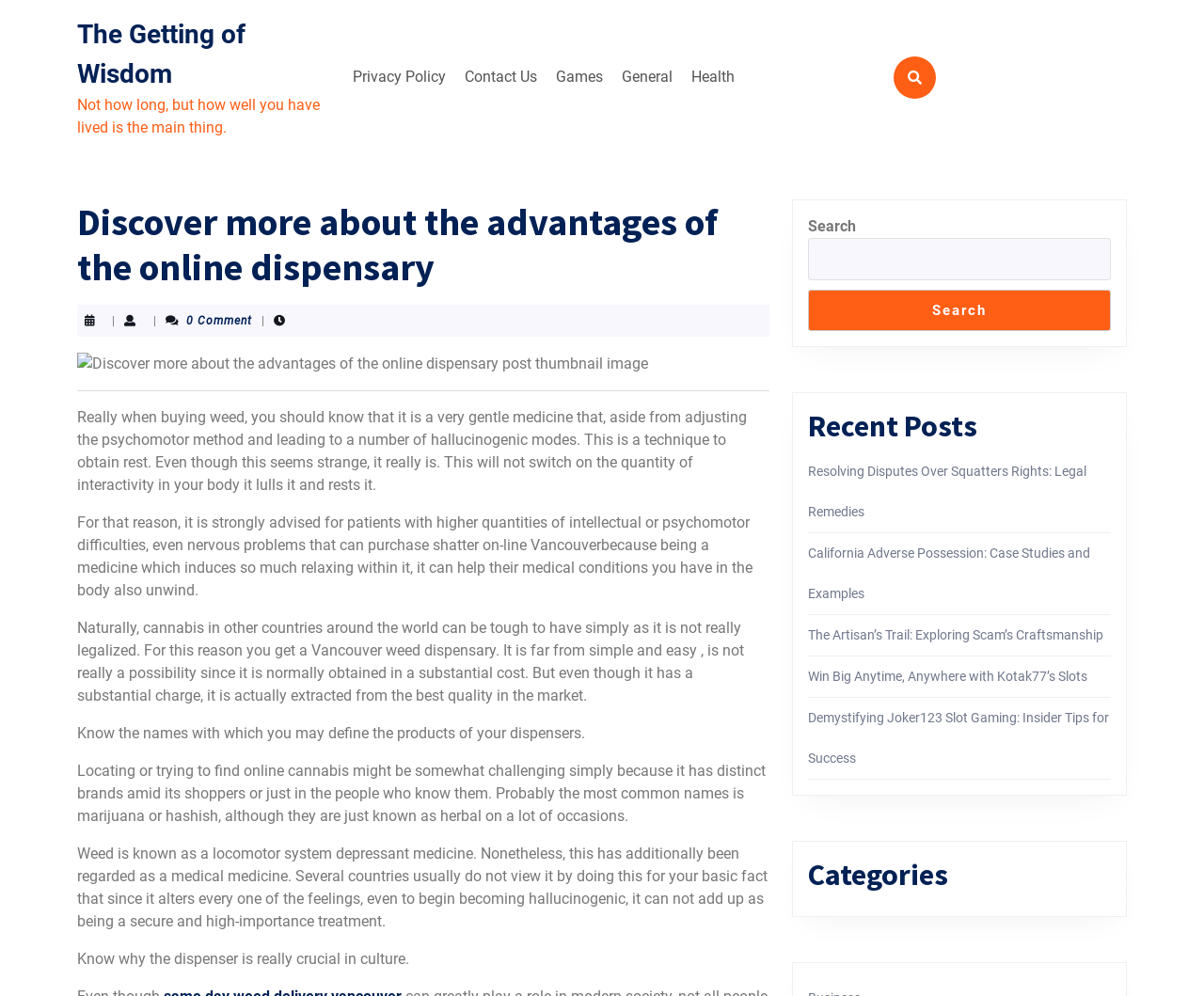Provide the bounding box coordinates of the HTML element this sentence describes: "Privacy Policy".

[0.287, 0.059, 0.377, 0.096]